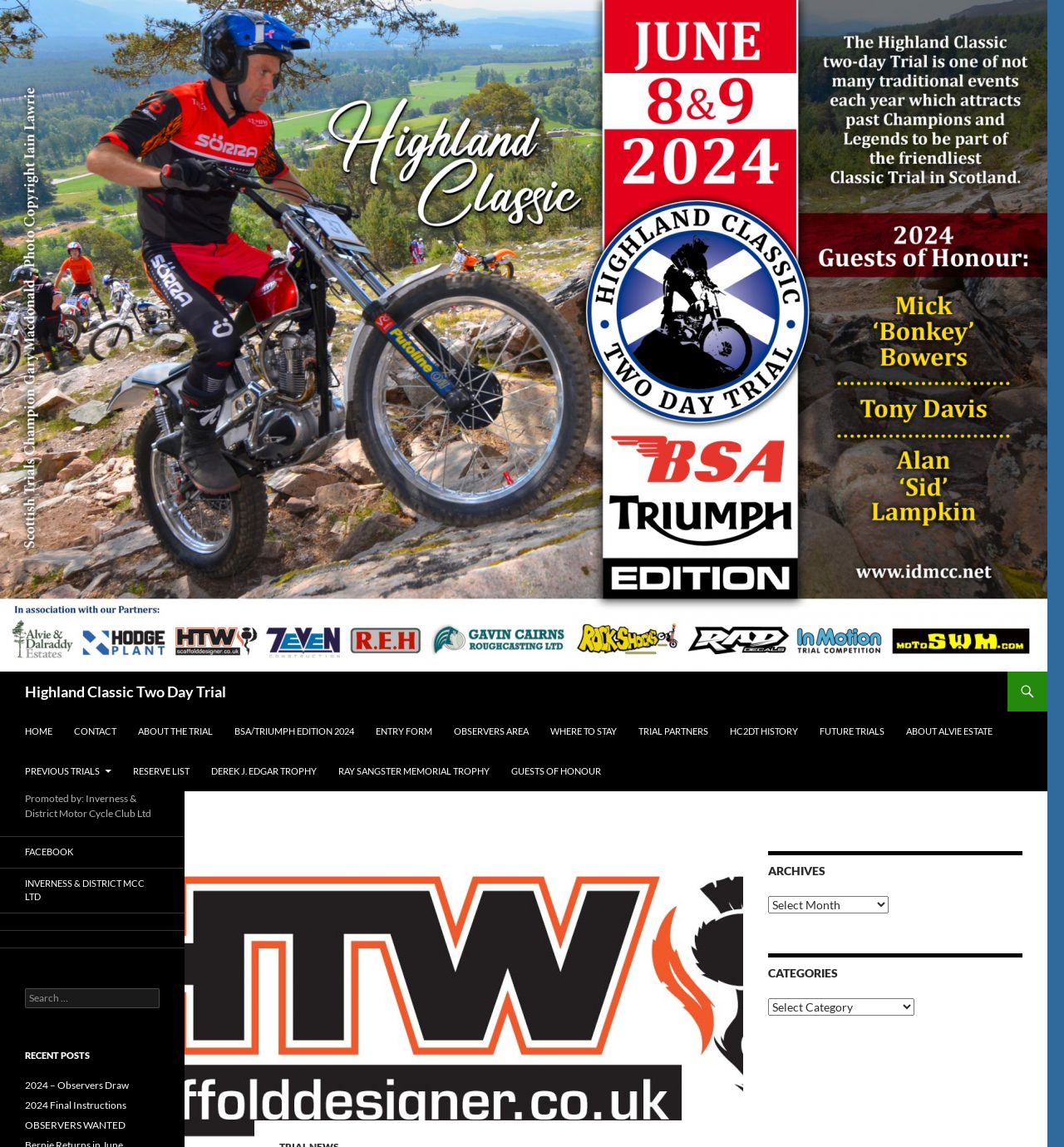Please find the bounding box coordinates of the clickable region needed to complete the following instruction: "Enter your name in the required field". The bounding box coordinates must consist of four float numbers between 0 and 1, i.e., [left, top, right, bottom].

None